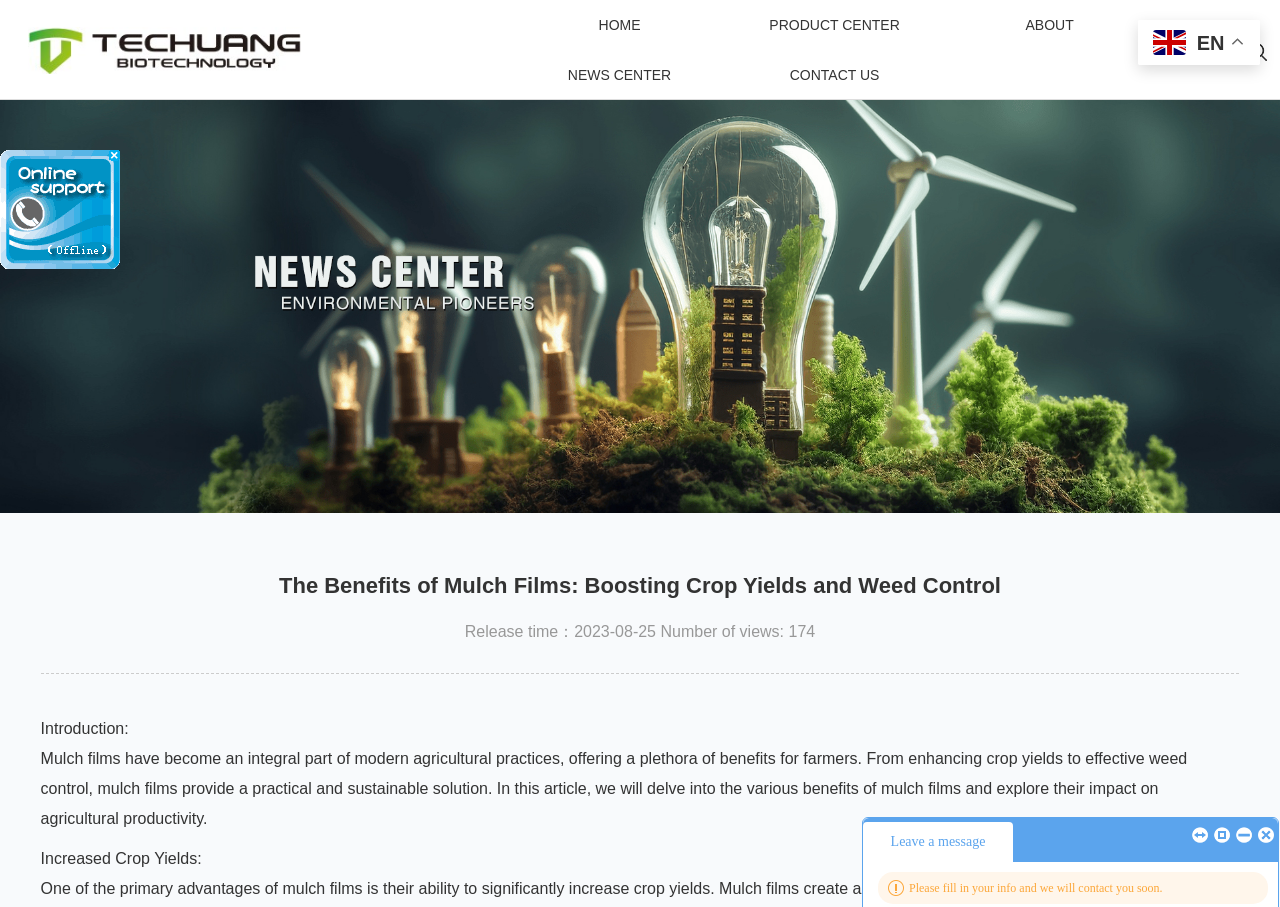What is the topic of the article?
Respond to the question with a single word or phrase according to the image.

Mulch films